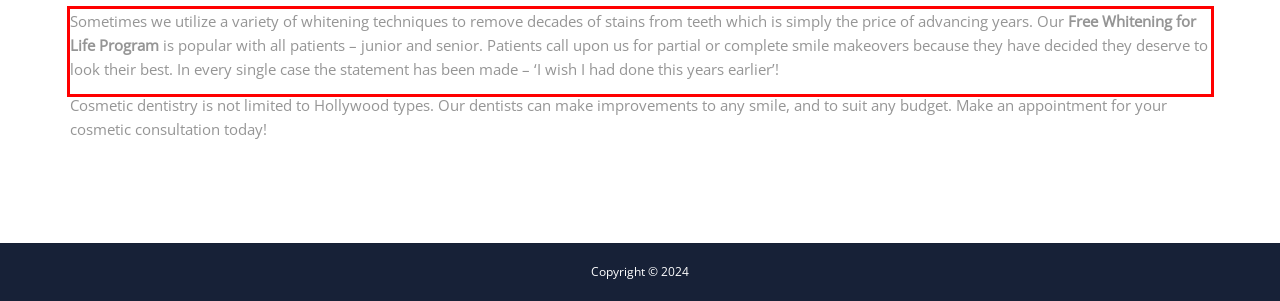There is a screenshot of a webpage with a red bounding box around a UI element. Please use OCR to extract the text within the red bounding box.

Sometimes we utilize a variety of whitening techniques to remove decades of stains from teeth which is simply the price of advancing years. Our Free Whitening for Life Program is popular with all patients – junior and senior. Patients call upon us for partial or complete smile makeovers because they have decided they deserve to look their best. In every single case the statement has been made – ‘I wish I had done this years earlier’!